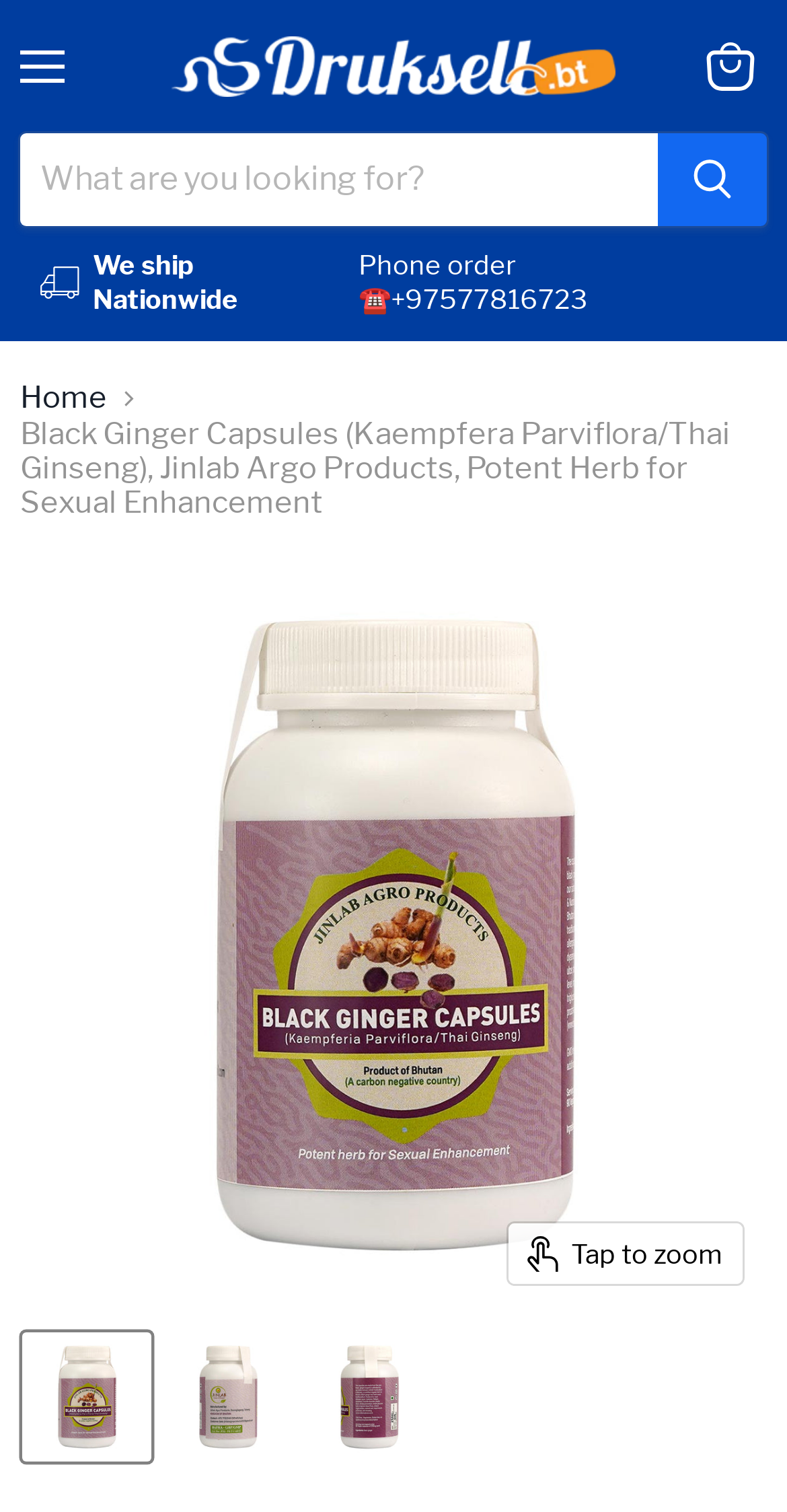What is the product name?
Give a one-word or short-phrase answer derived from the screenshot.

Black Ginger Capsules